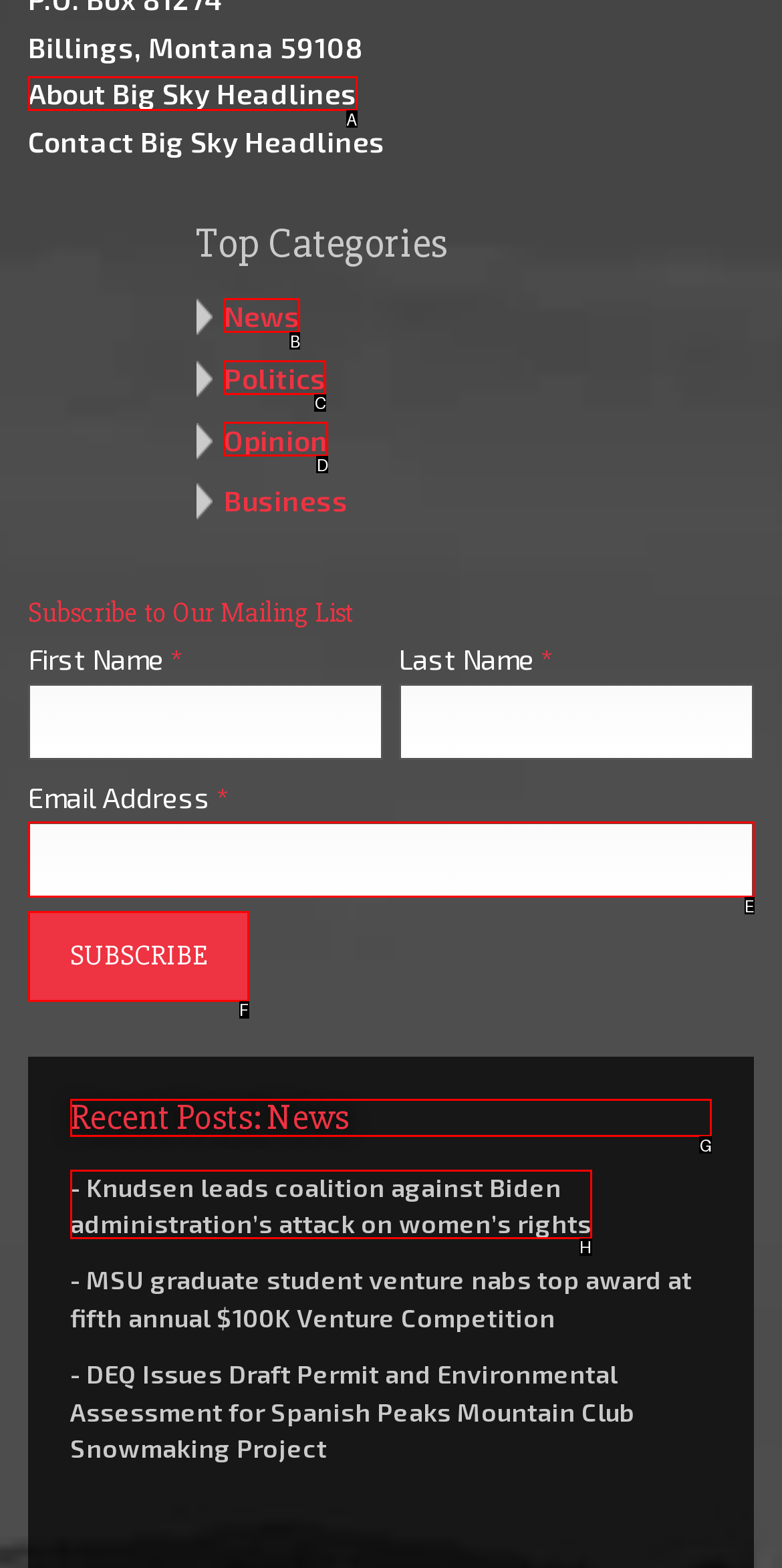Find the HTML element to click in order to complete this task: View About Us page
Answer with the letter of the correct option.

None